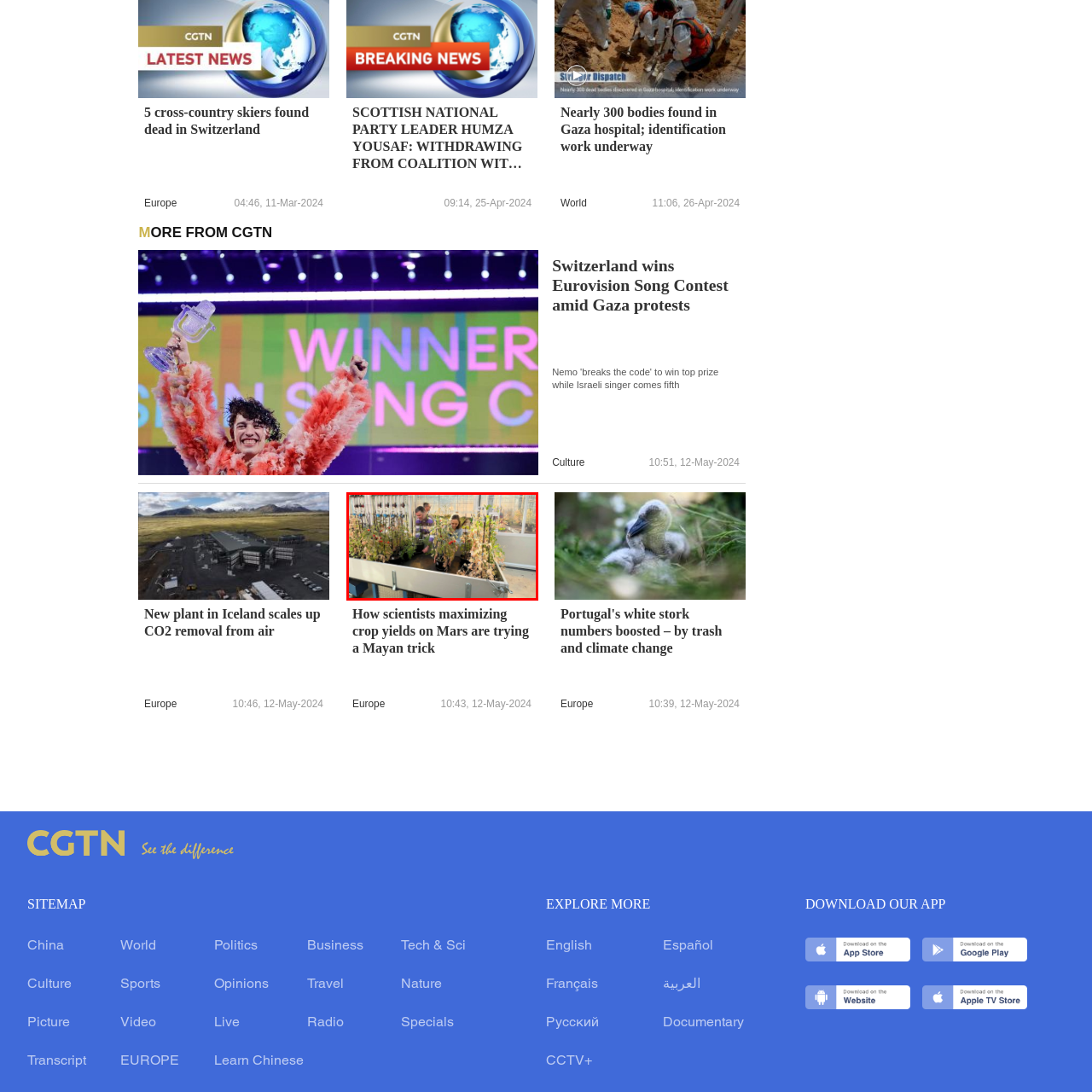Offer a detailed explanation of the scene within the red bounding box.

In a modern greenhouse setting, two individuals work diligently among young plants. The scene captures them tending to tomato plants, some of which bear ripe fruit while others show signs of drying out. Natural light floods the space, highlighting the vibrant greenery and the variety of growth stages present. This image illustrates the ongoing efforts in agricultural science, showcasing how researchers and growers are looking to maximize crop yields, possibly through innovative techniques or sustainability practices. The focus on nurturing these plants reflects a commitment to improving agricultural outcomes, whether for food production or environmental advancements.